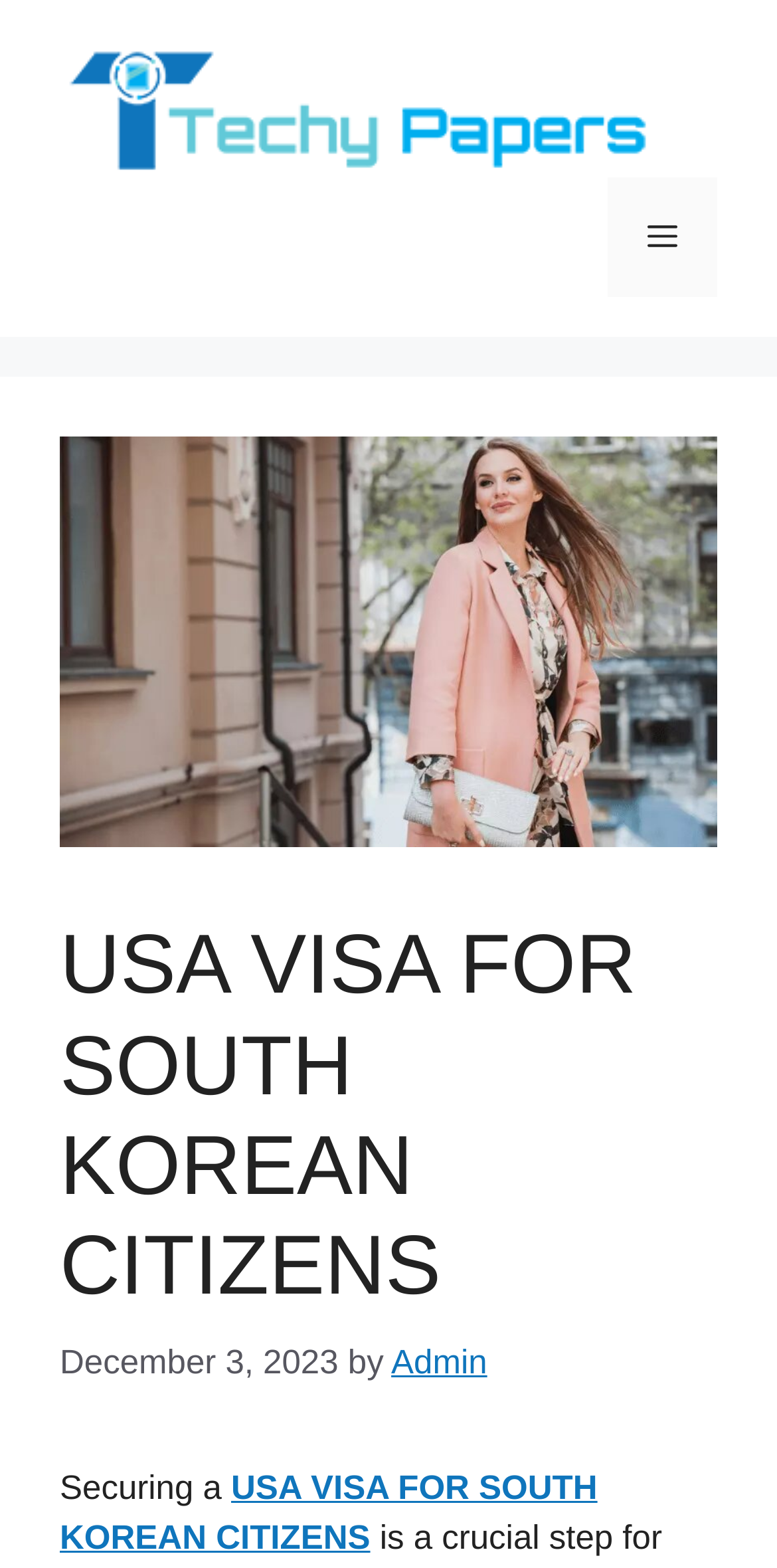Using the details from the image, please elaborate on the following question: What is the date of the article?

The date of the article can be found in the time element, which is located below the main heading and says 'December 3, 2023'.